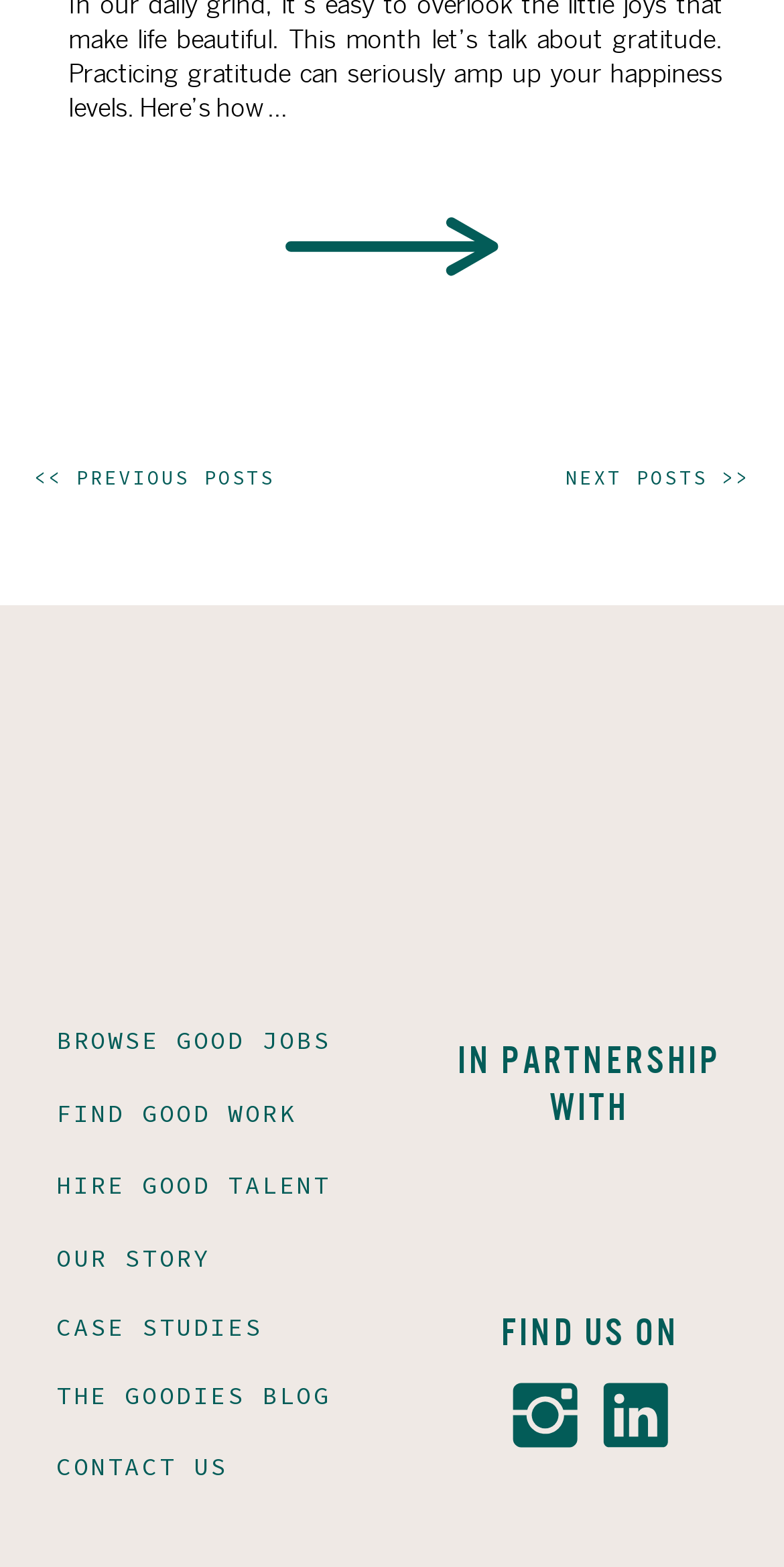Answer this question in one word or a short phrase: What social media platforms is the webpage connected to?

Unknown